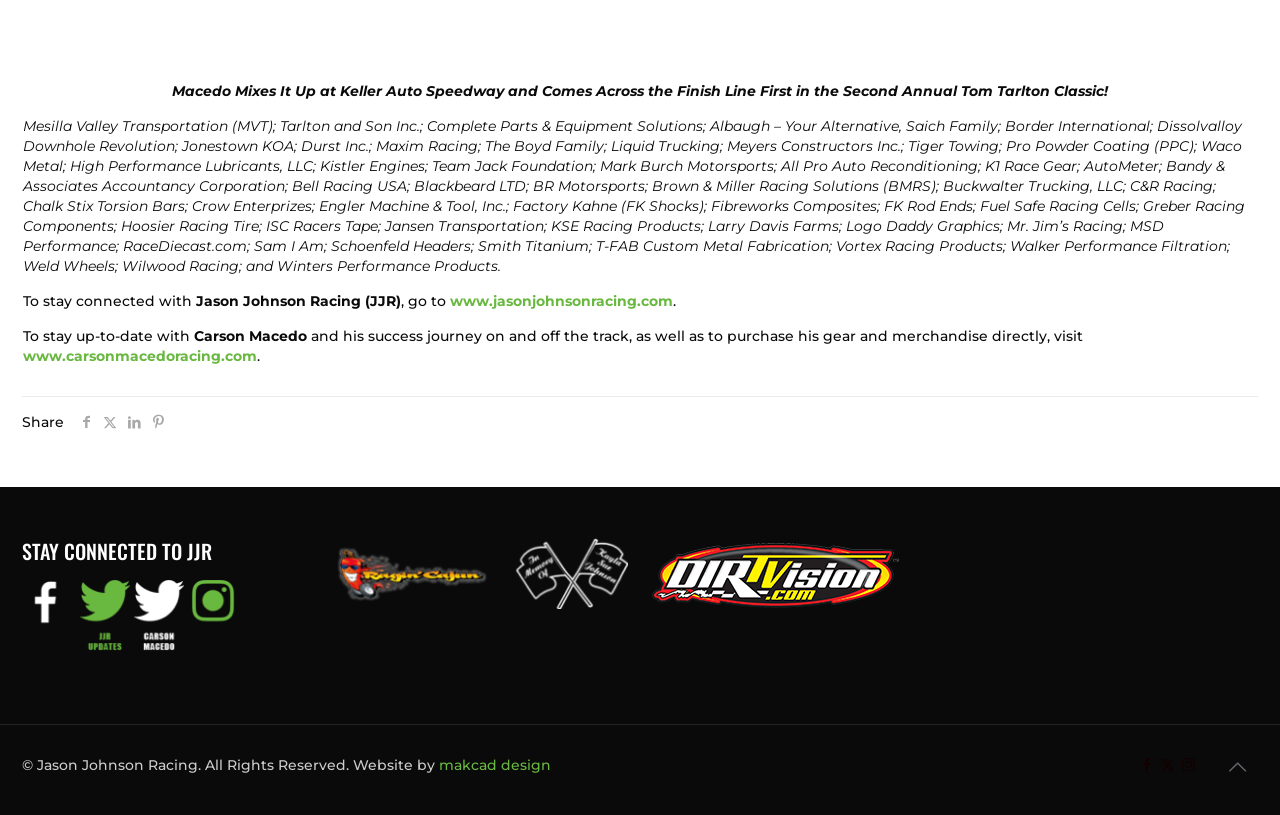What is the name of the racing team?
Carefully examine the image and provide a detailed answer to the question.

The name of the racing team can be found in the text 'Jason Johnson Racing (JJR)' which is located at the top of the webpage, indicating that the webpage is related to this racing team.